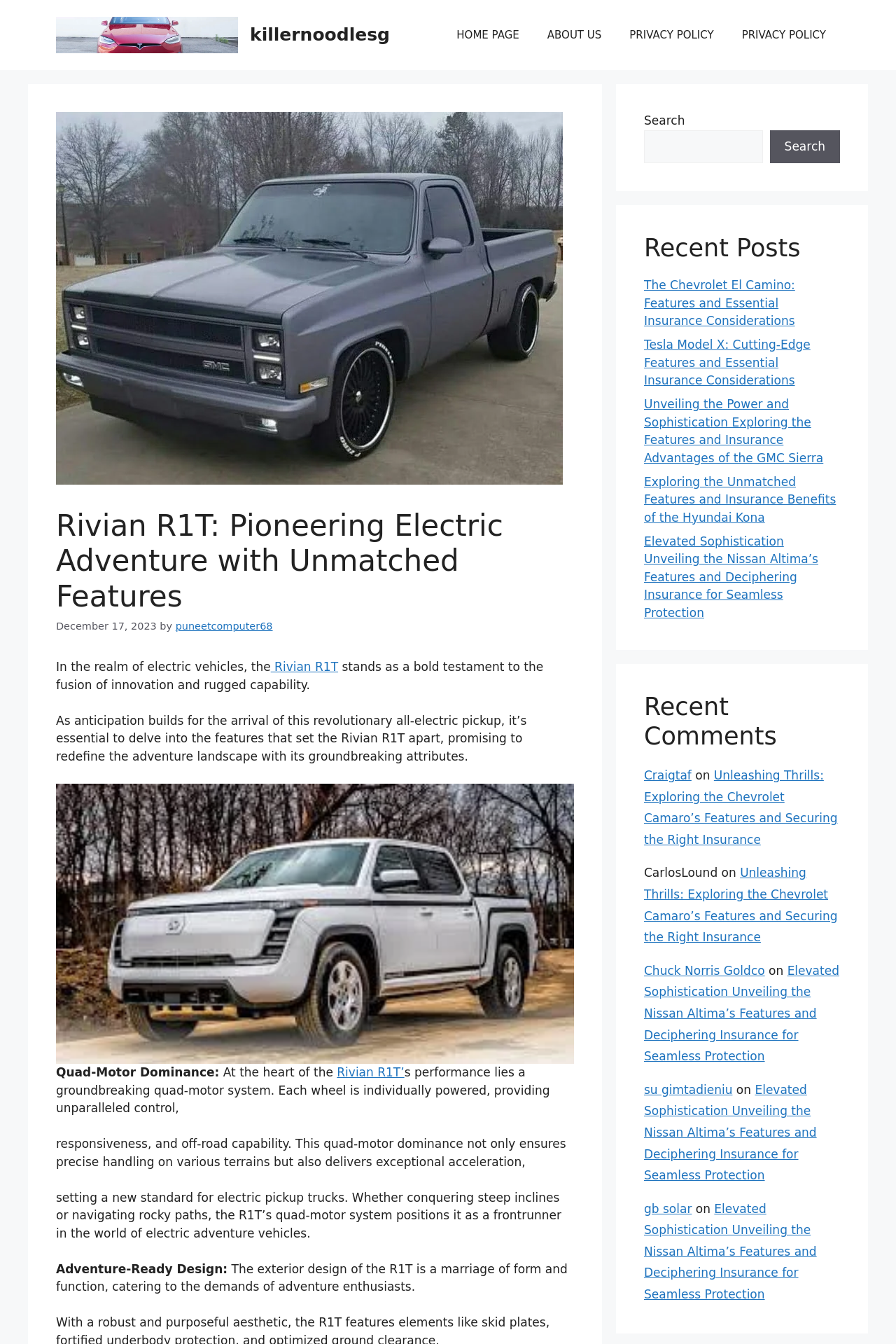What is the purpose of the search box on this webpage?
Please give a detailed answer to the question using the information shown in the image.

I inferred the answer by looking at the search box element with the label 'Search' and the button 'Search', which suggests that the search box is intended for users to search the website for specific content.